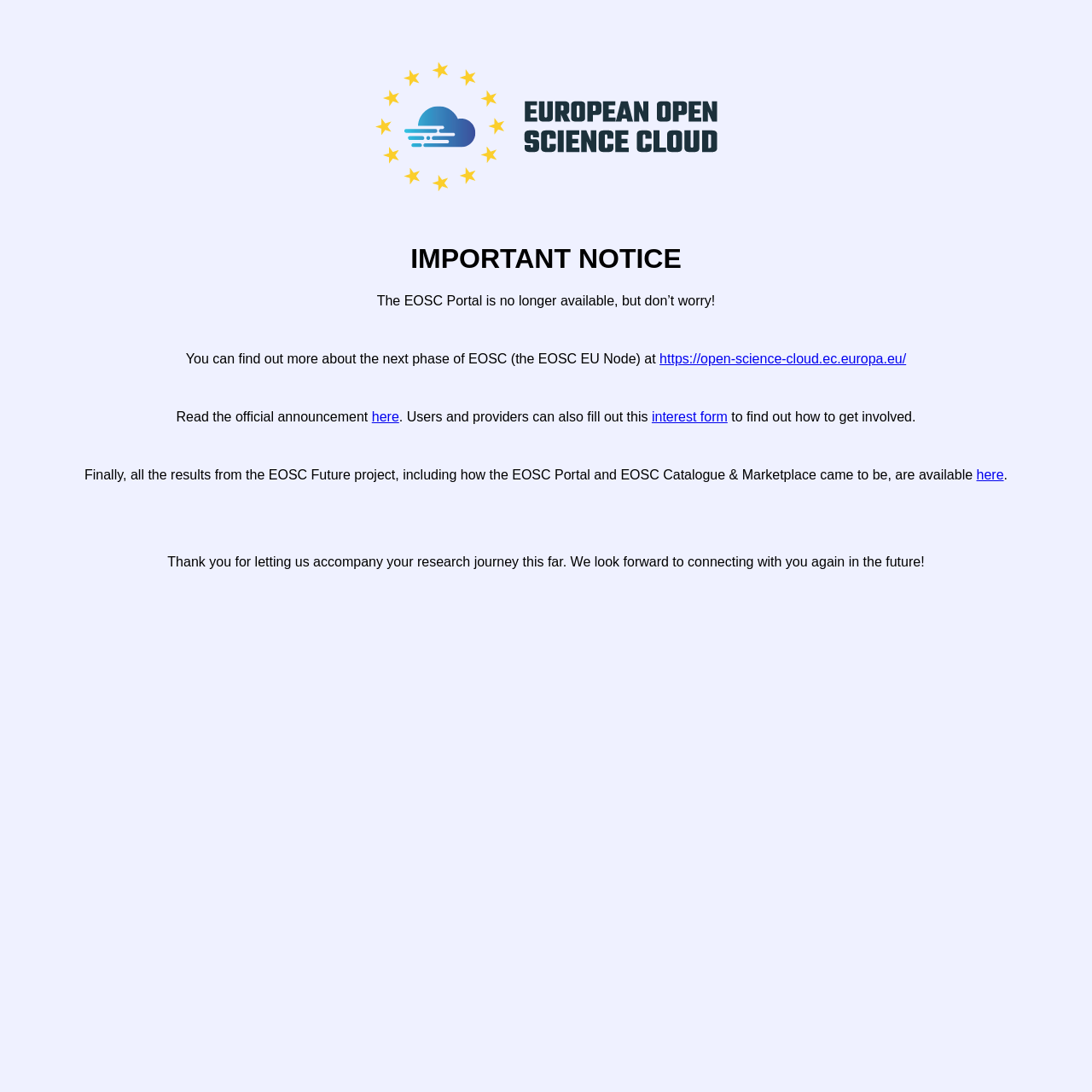Answer the following in one word or a short phrase: 
What is the tone of the farewell message?

Grateful